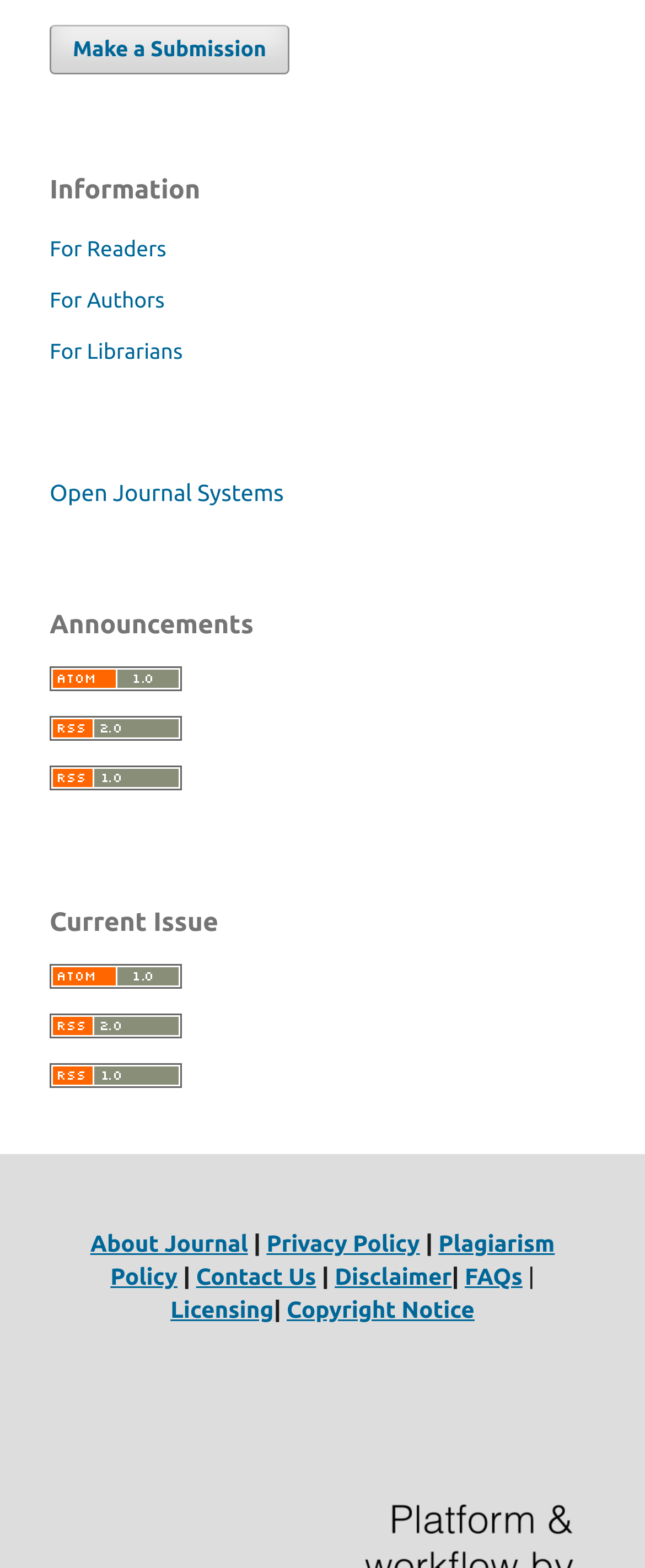What is the first link on the webpage?
Respond with a short answer, either a single word or a phrase, based on the image.

Make a Submission